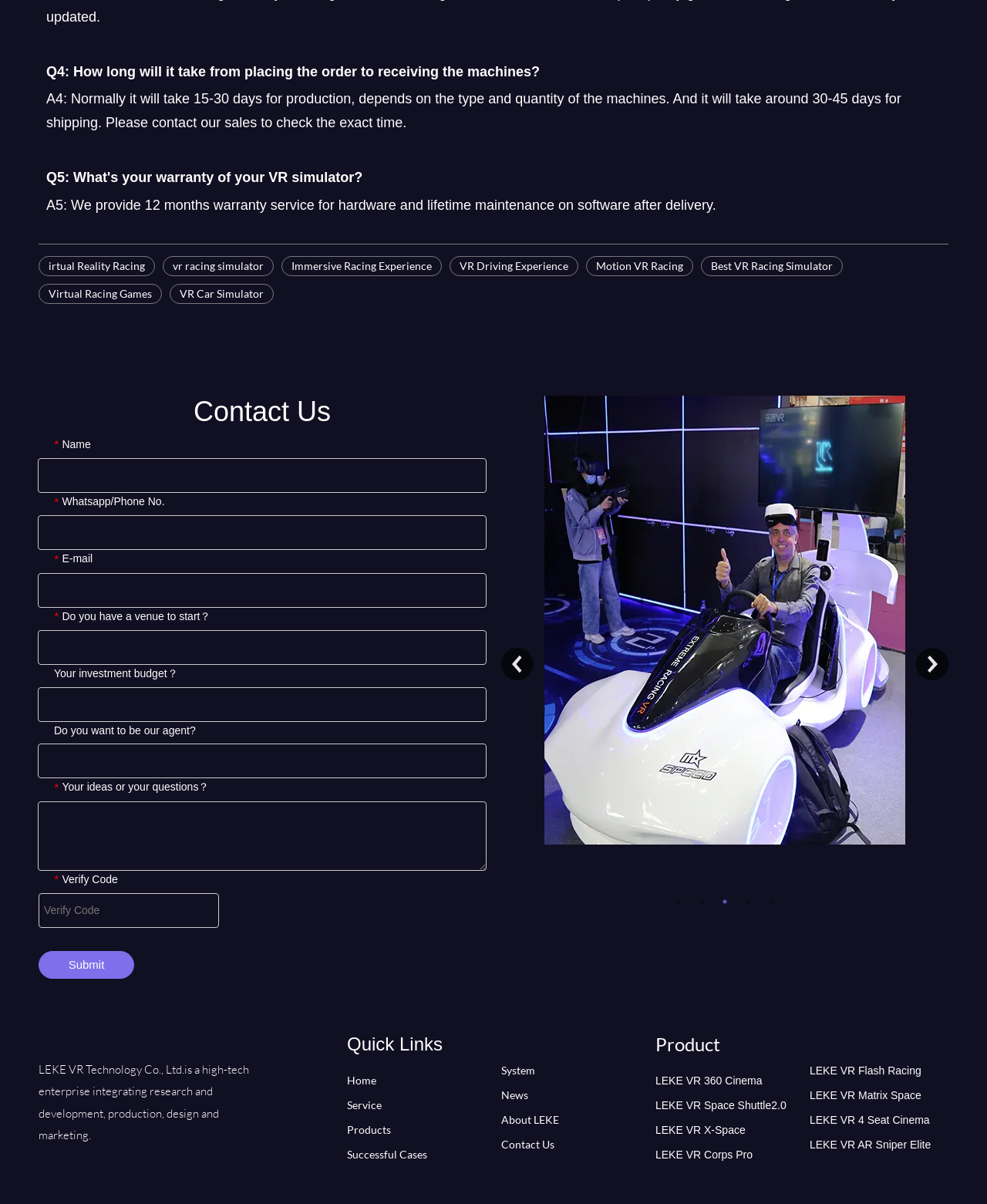Mark the bounding box of the element that matches the following description: "LEKE VR Flash Racing".

[0.82, 0.937, 0.933, 0.948]